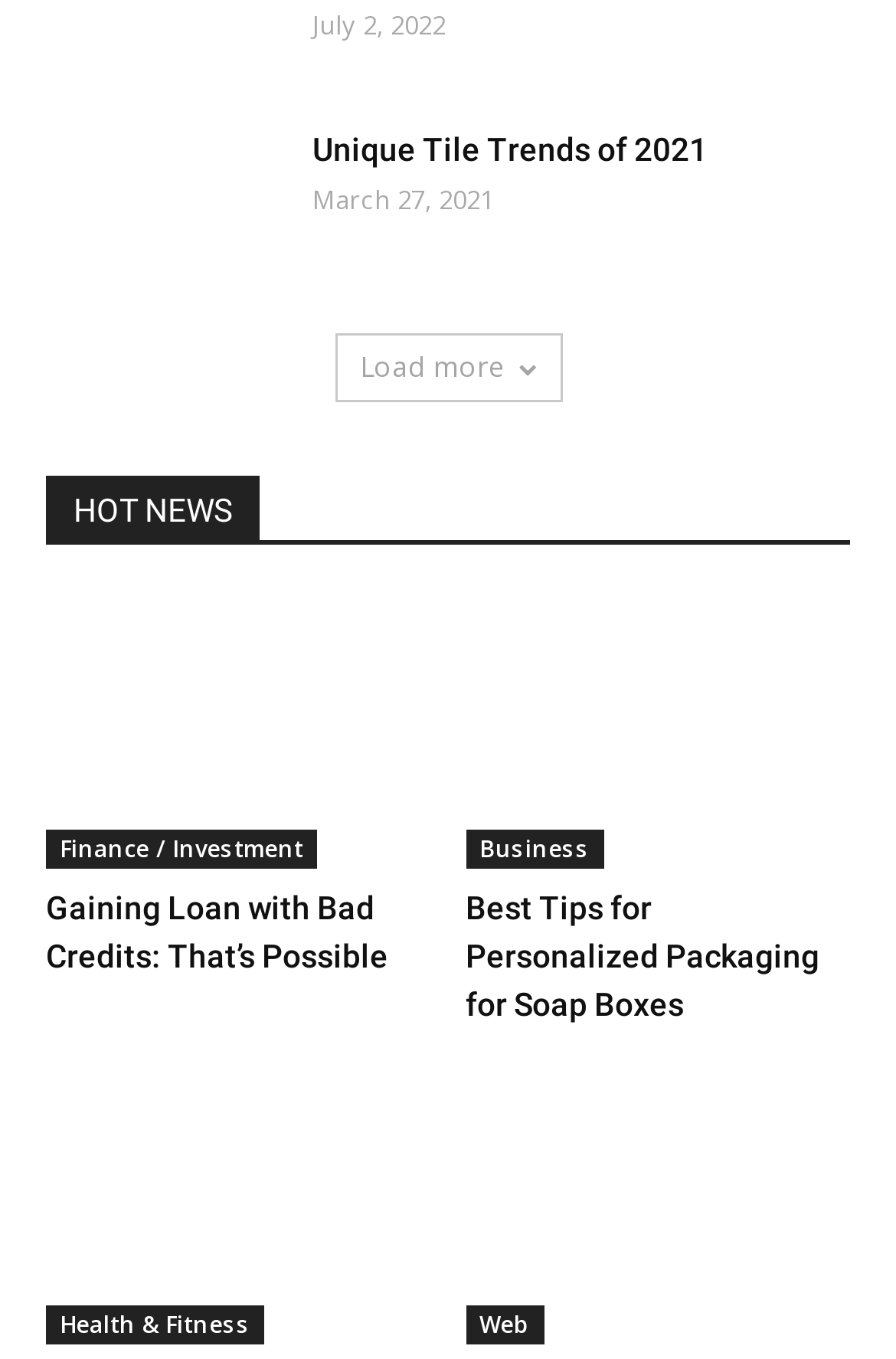Refer to the image and provide an in-depth answer to the question:
What is the category of the article 'Gaining Loan with Bad Credits'?

I found the link 'Gaining Loan with Bad Credits' and its corresponding category link 'Finance / Investment' nearby, so I inferred that the article belongs to this category.